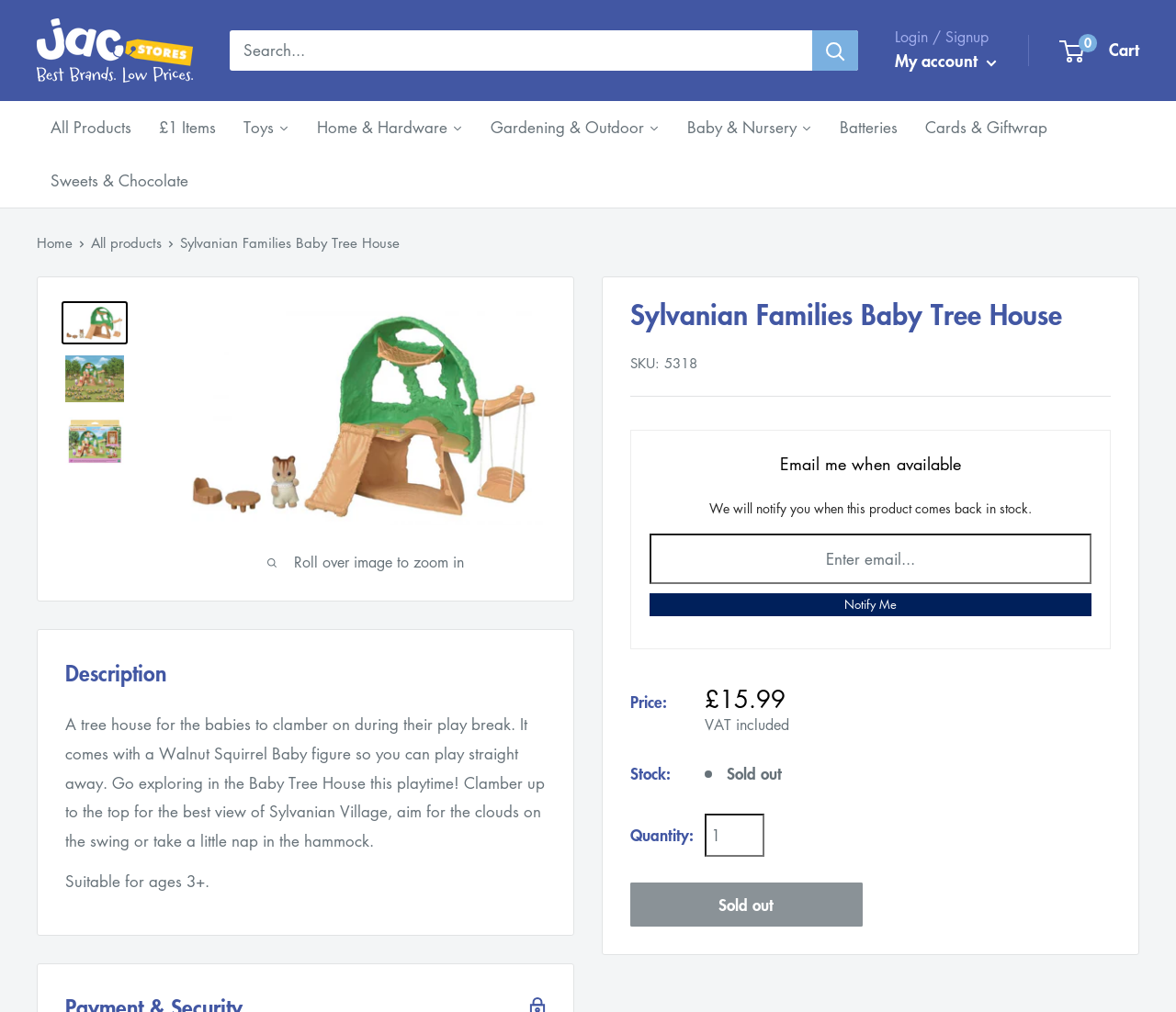What is the principal heading displayed on the webpage?

Sylvanian Families Baby Tree House